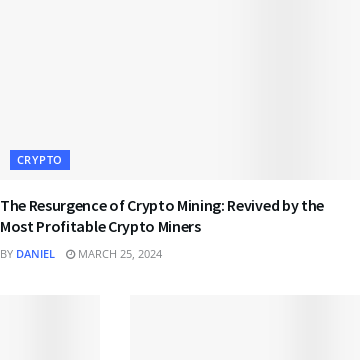What is the category of the article?
Please provide a detailed and thorough answer to the question.

The category of the article is indicated by the label 'CRYPTO', which suggests that the article is related to the field of cryptocurrency.